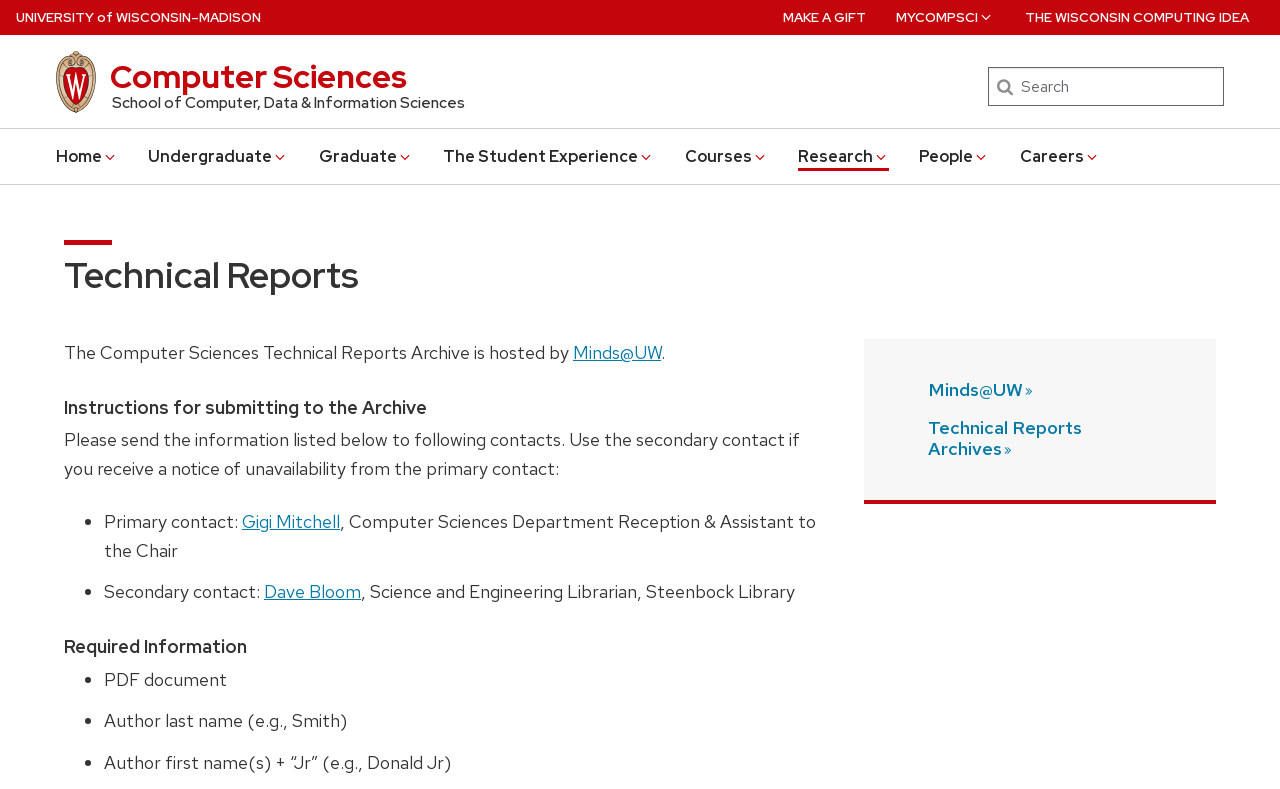Use a single word or phrase to answer the question:
What is the secondary contact for submitting to the archive?

Dave Bloom